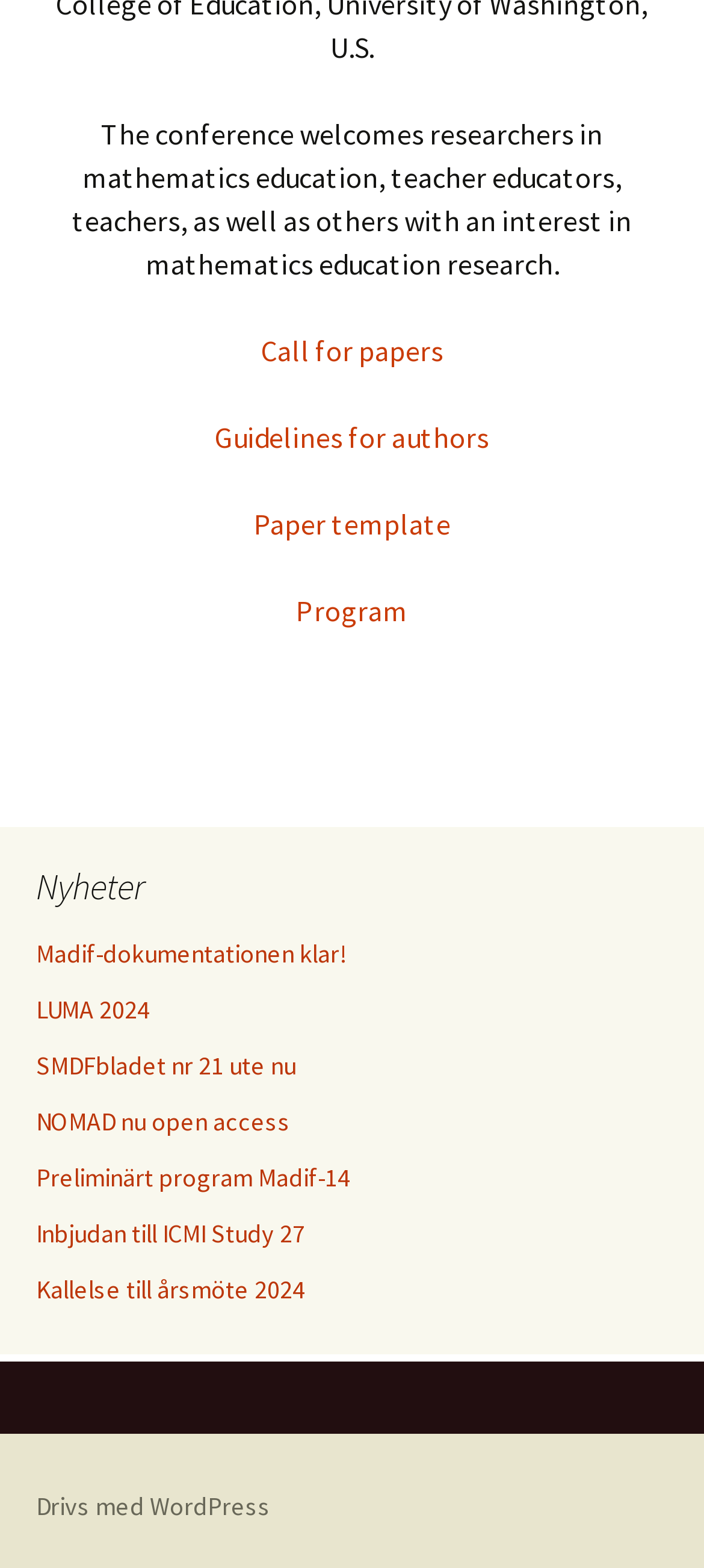What is the position of the 'Call for papers' link?
Look at the screenshot and respond with one word or a short phrase.

Above the 'Guidelines for authors' link